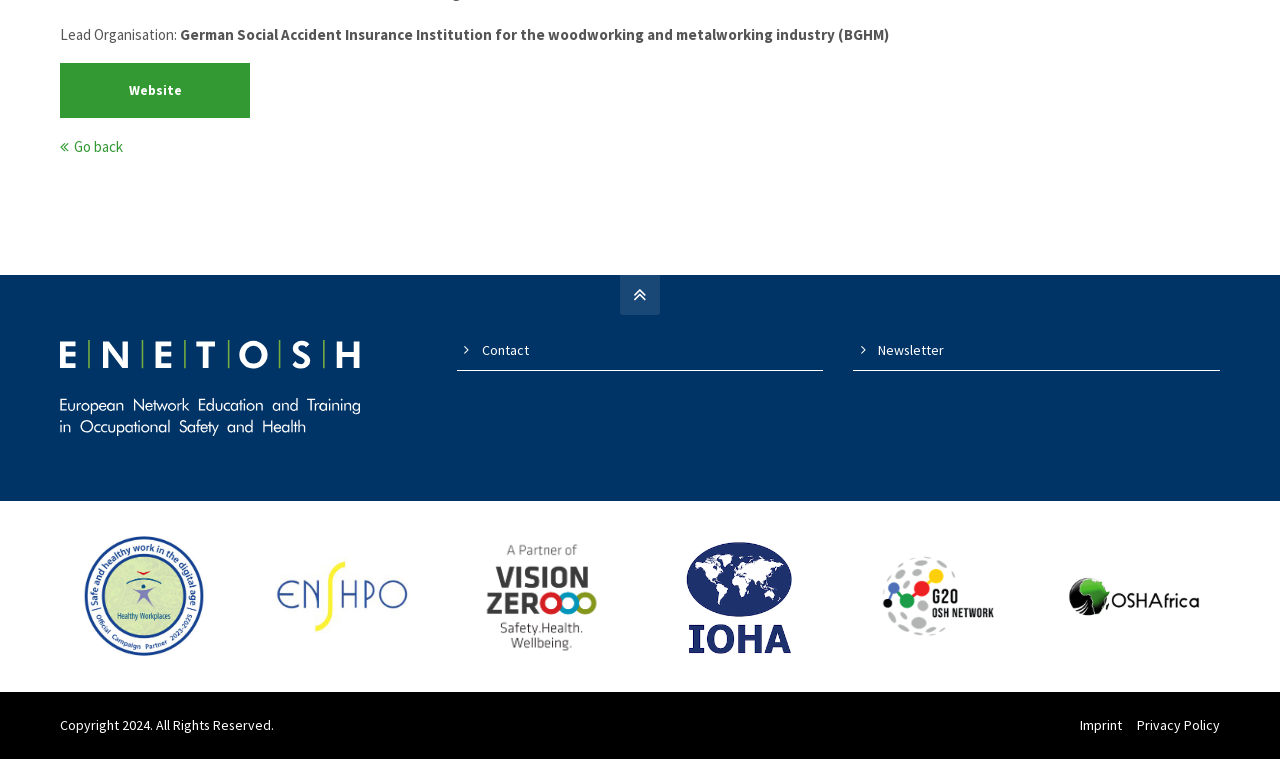Locate the UI element that matches the description Contact in the webpage screenshot. Return the bounding box coordinates in the format (top-left x, top-left y, bottom-right x, bottom-right y), with values ranging from 0 to 1.

[0.376, 0.449, 0.413, 0.473]